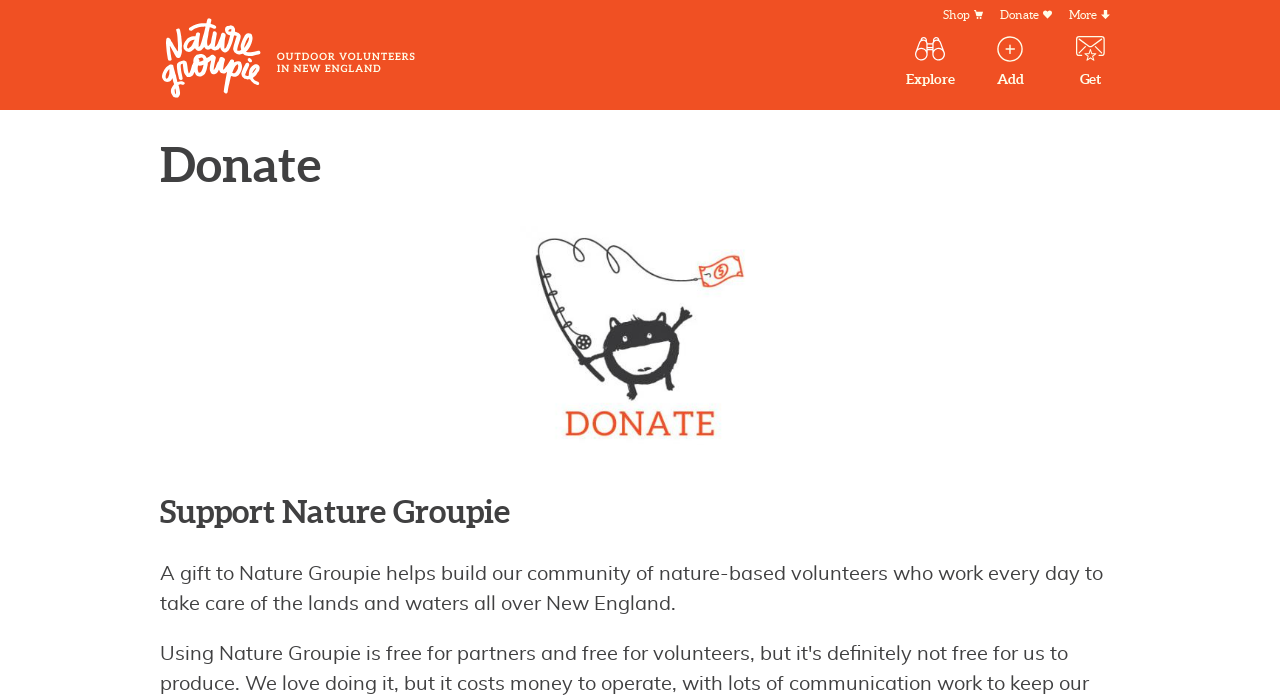Locate the bounding box coordinates of the UI element described by: "Donate". Provide the coordinates as four float numbers between 0 and 1, formatted as [left, top, right, bottom].

[0.781, 0.011, 0.822, 0.033]